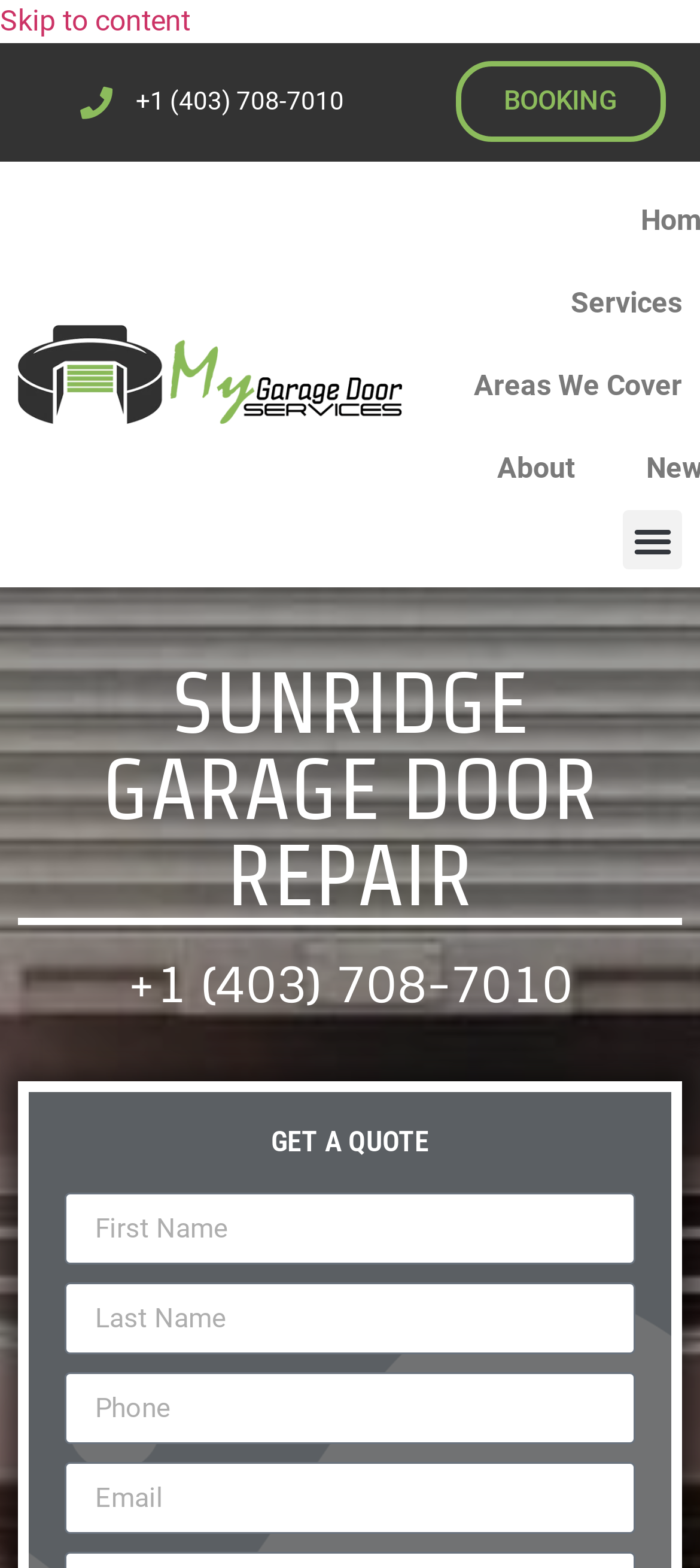Identify the title of the webpage and provide its text content.

SUNRIDGE
GARAGE DOOR REPAIR